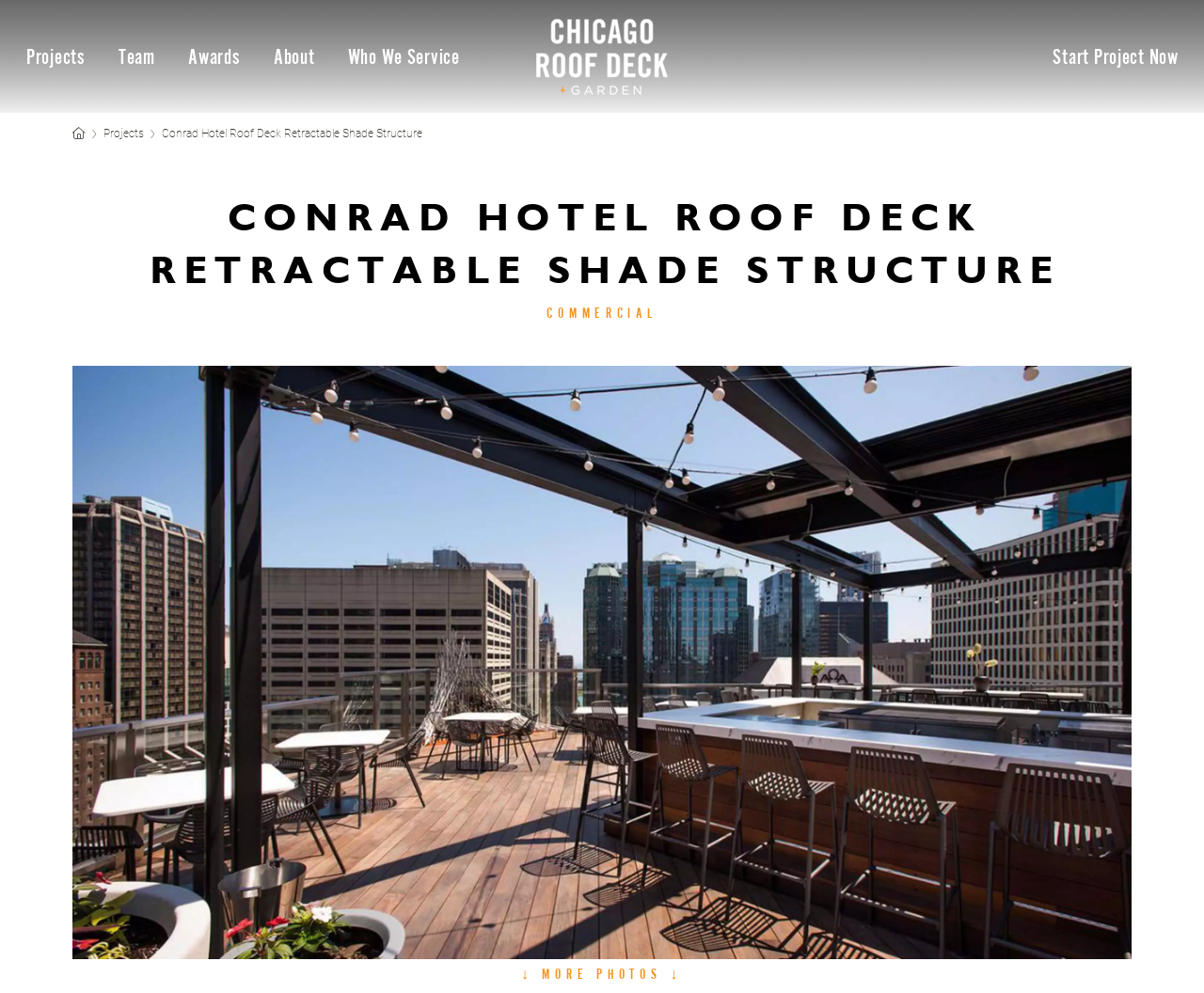Find the bounding box coordinates for the area that must be clicked to perform this action: "view more photos".

[0.433, 0.973, 0.567, 0.989]